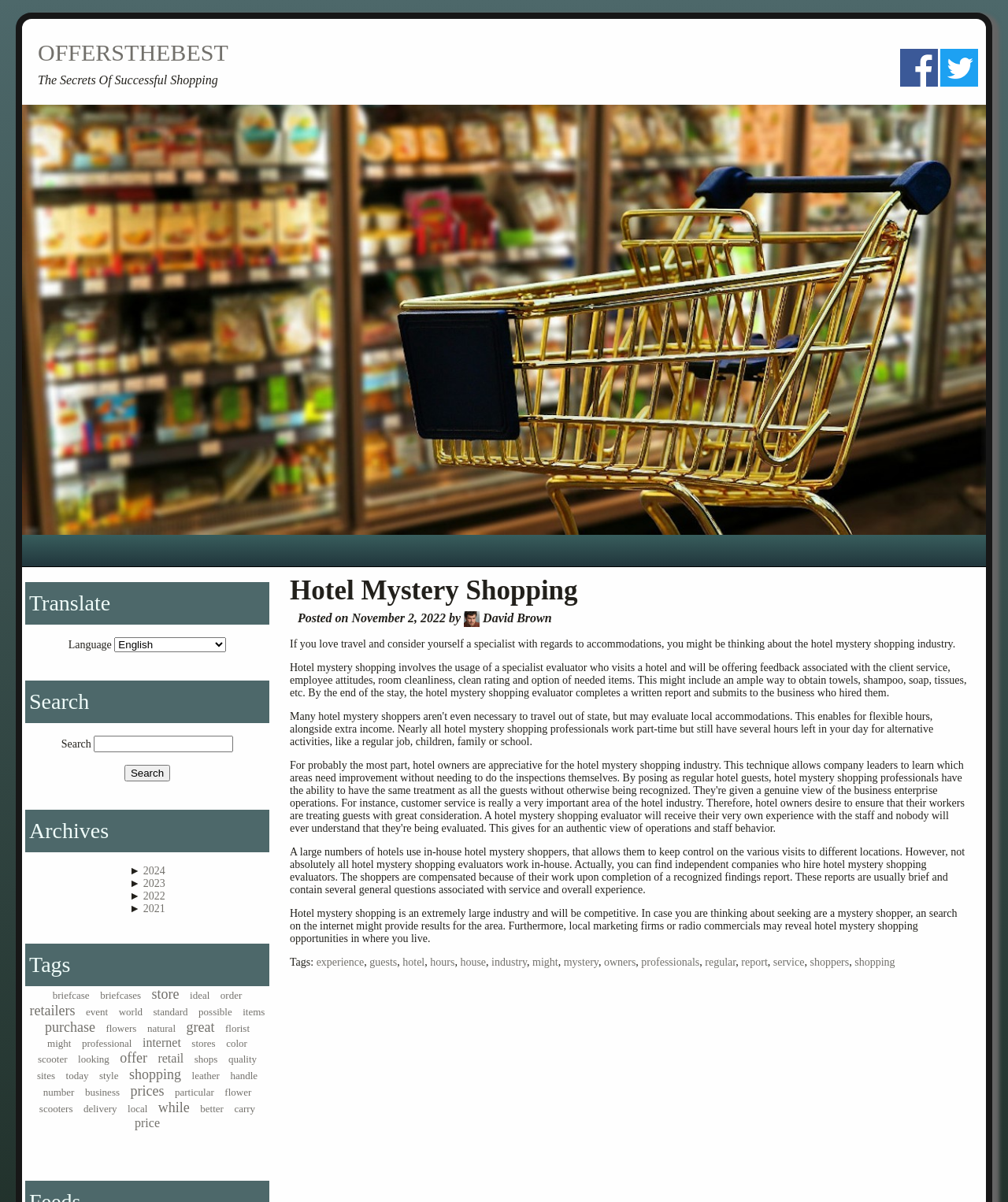Who is the author of the article?
Based on the screenshot, provide your answer in one word or phrase.

David Brown